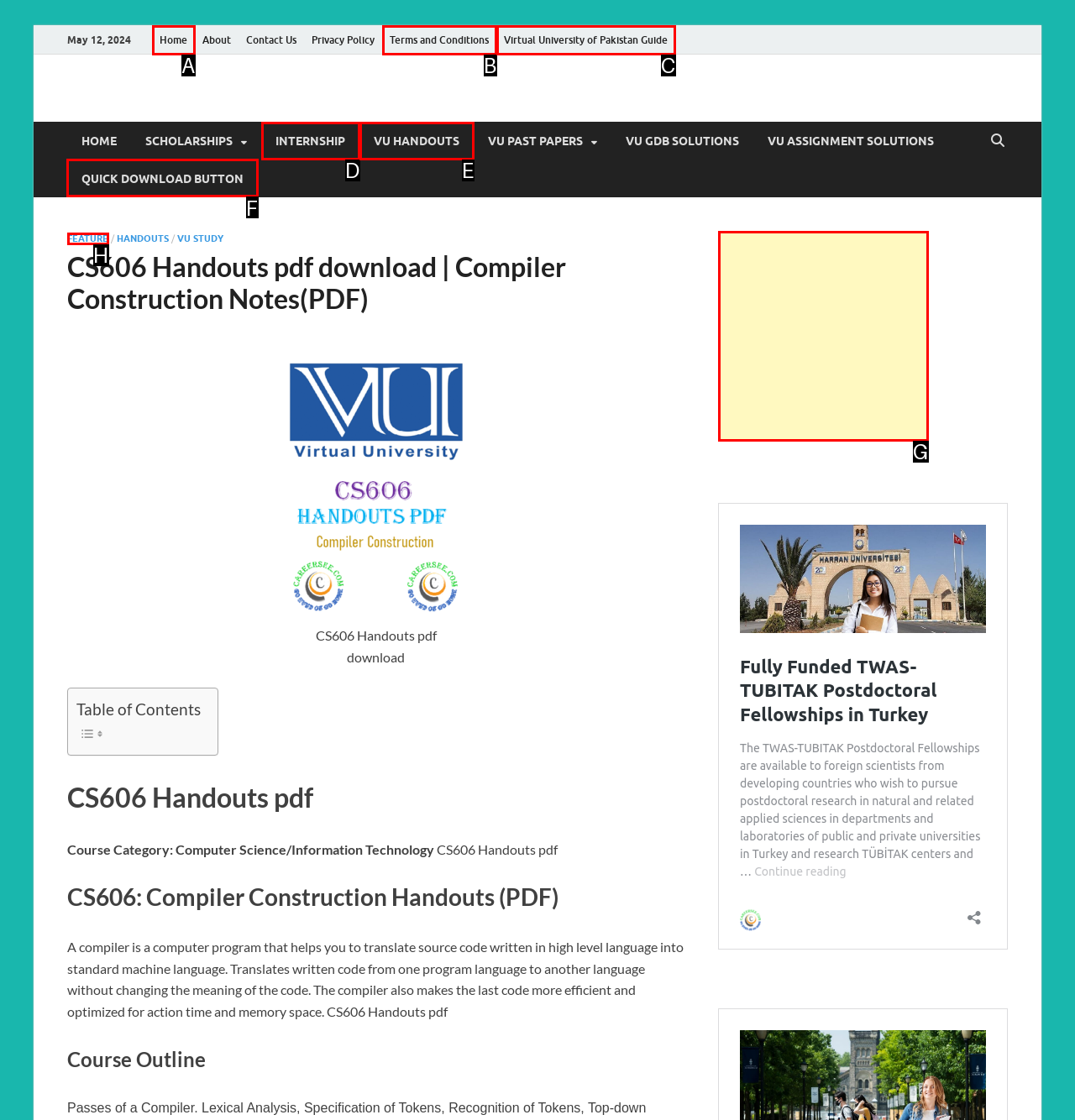Which option should be clicked to complete this task: Click the 'QUICK DOWNLOAD BUTTON'
Reply with the letter of the correct choice from the given choices.

F